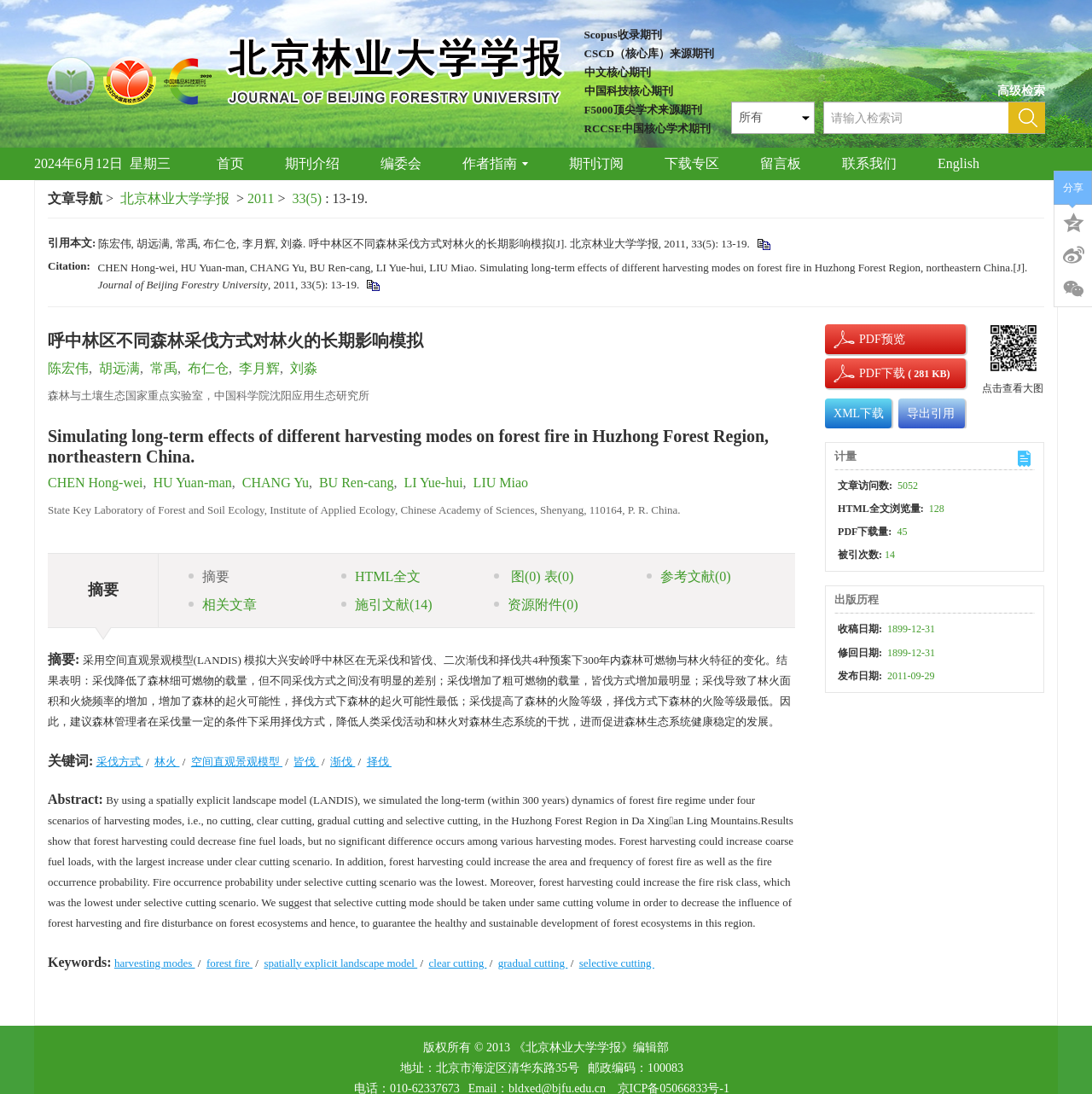Please identify the coordinates of the bounding box for the clickable region that will accomplish this instruction: "search for articles".

[0.754, 0.093, 0.957, 0.122]